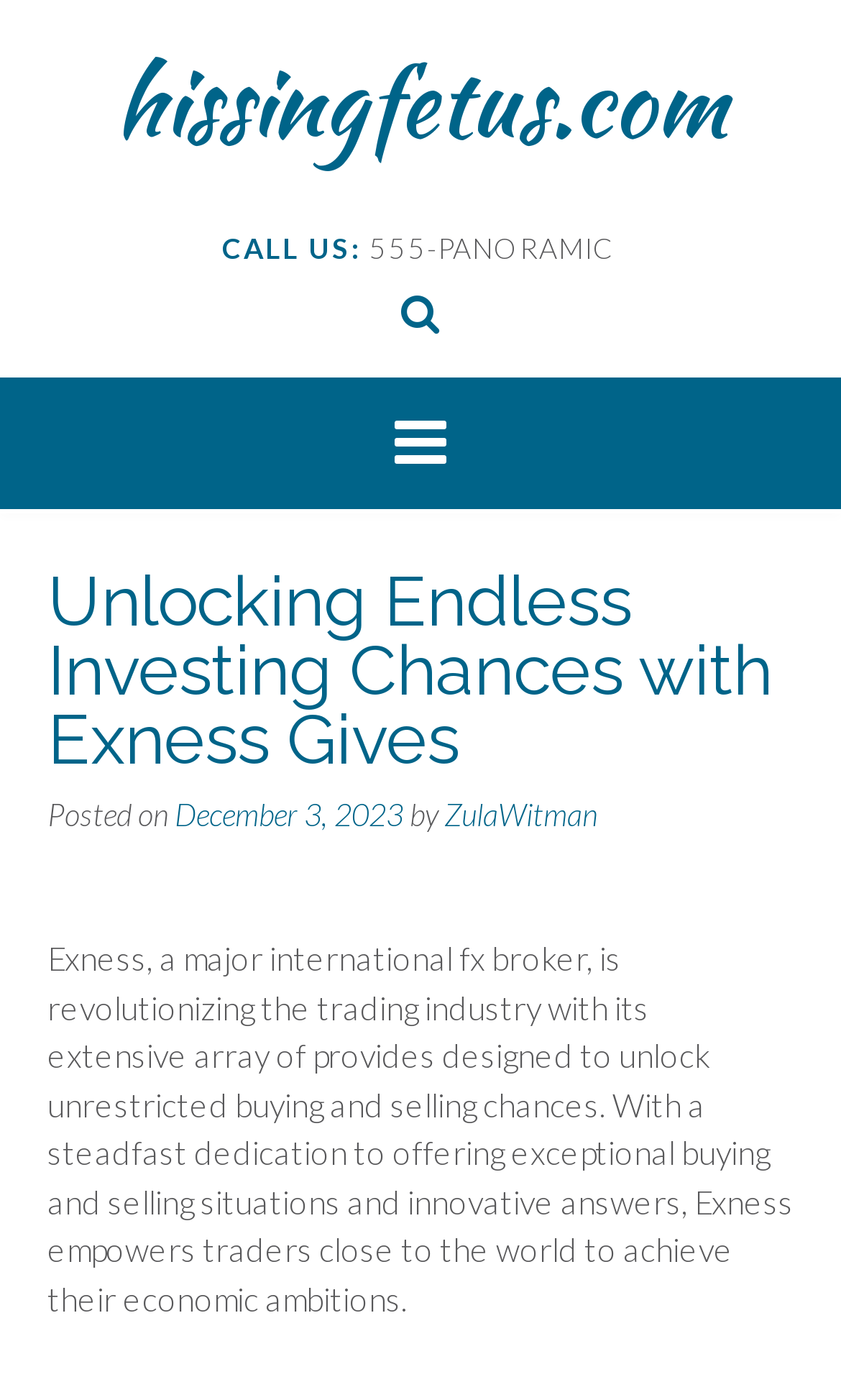When was the article posted?
Please provide a comprehensive answer based on the details in the screenshot.

I found the posting date by looking at the link element that displays the date and the adjacent static text element that says 'Posted on'.